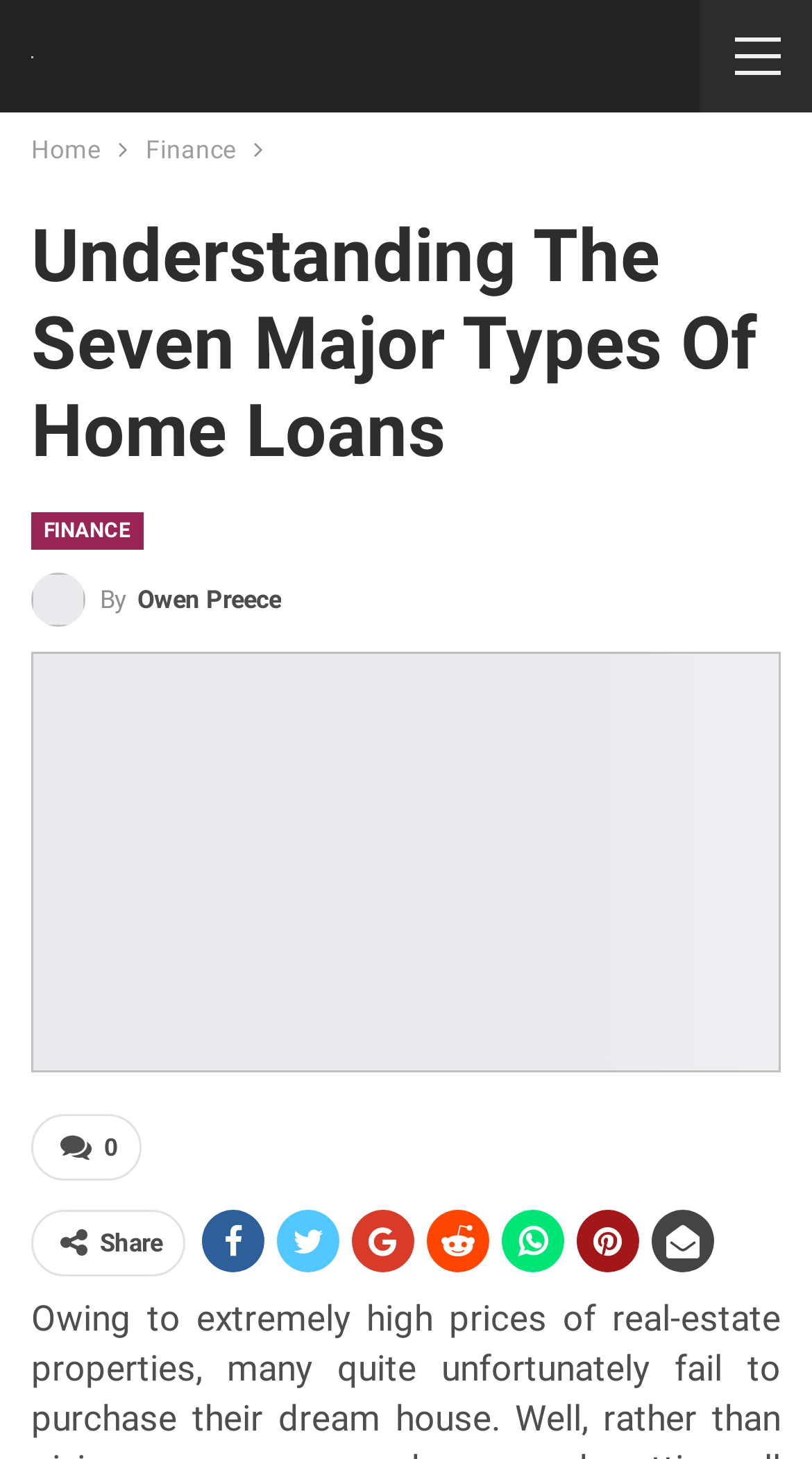How many social media sharing options are available?
Provide a comprehensive and detailed answer to the question.

I can see a series of social media icons at the bottom of the webpage, including Facebook, Twitter, LinkedIn, and others. By counting these icons, I can determine that there are 6 social media sharing options available.